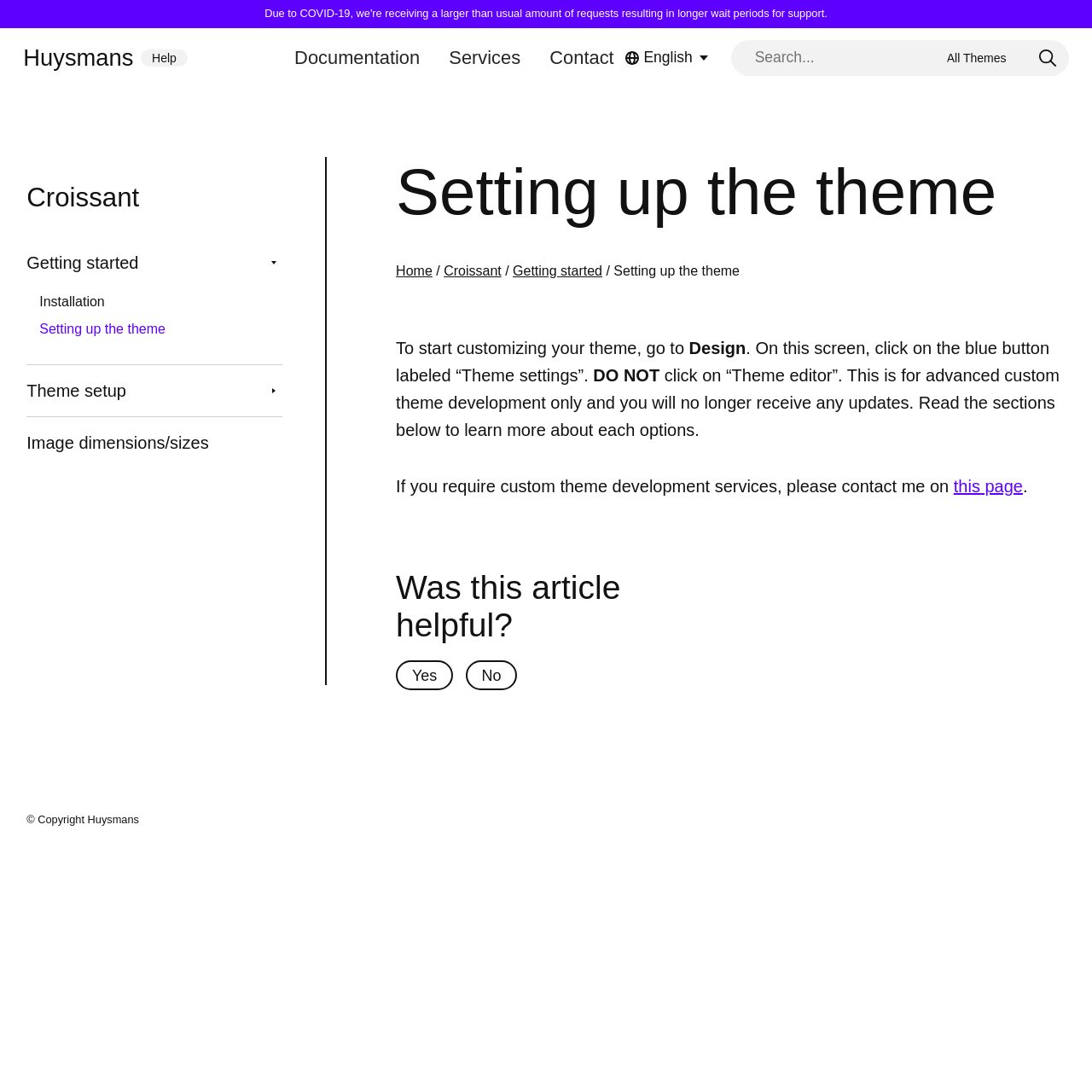Using the details from the image, please elaborate on the following question: What is the theme documentation about?

Based on the webpage content, the theme documentation is about setting up the theme, which includes getting started, installation, theme setup, and image dimensions/sizes.